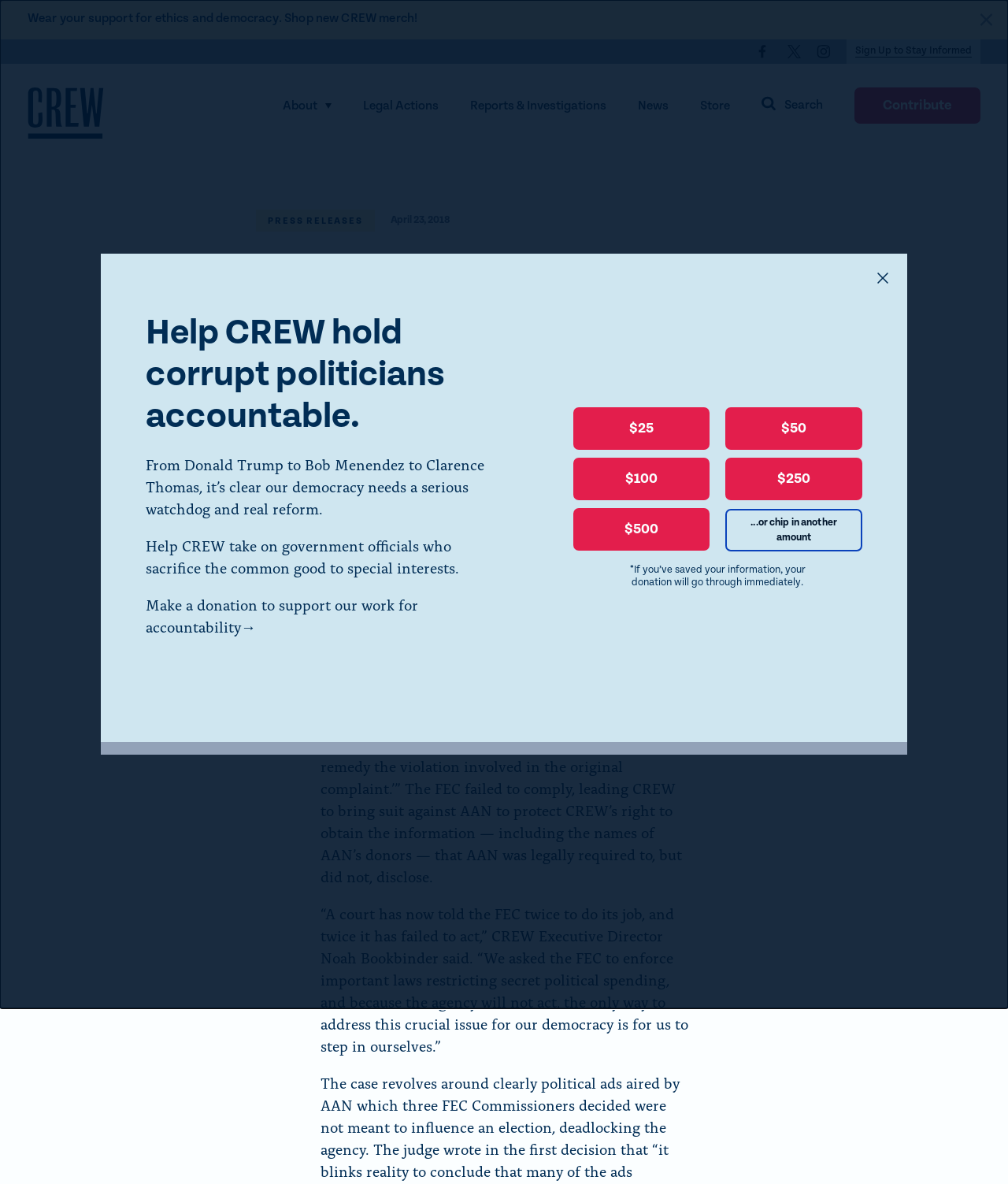Please give a succinct answer using a single word or phrase:
How many social media links are there?

3